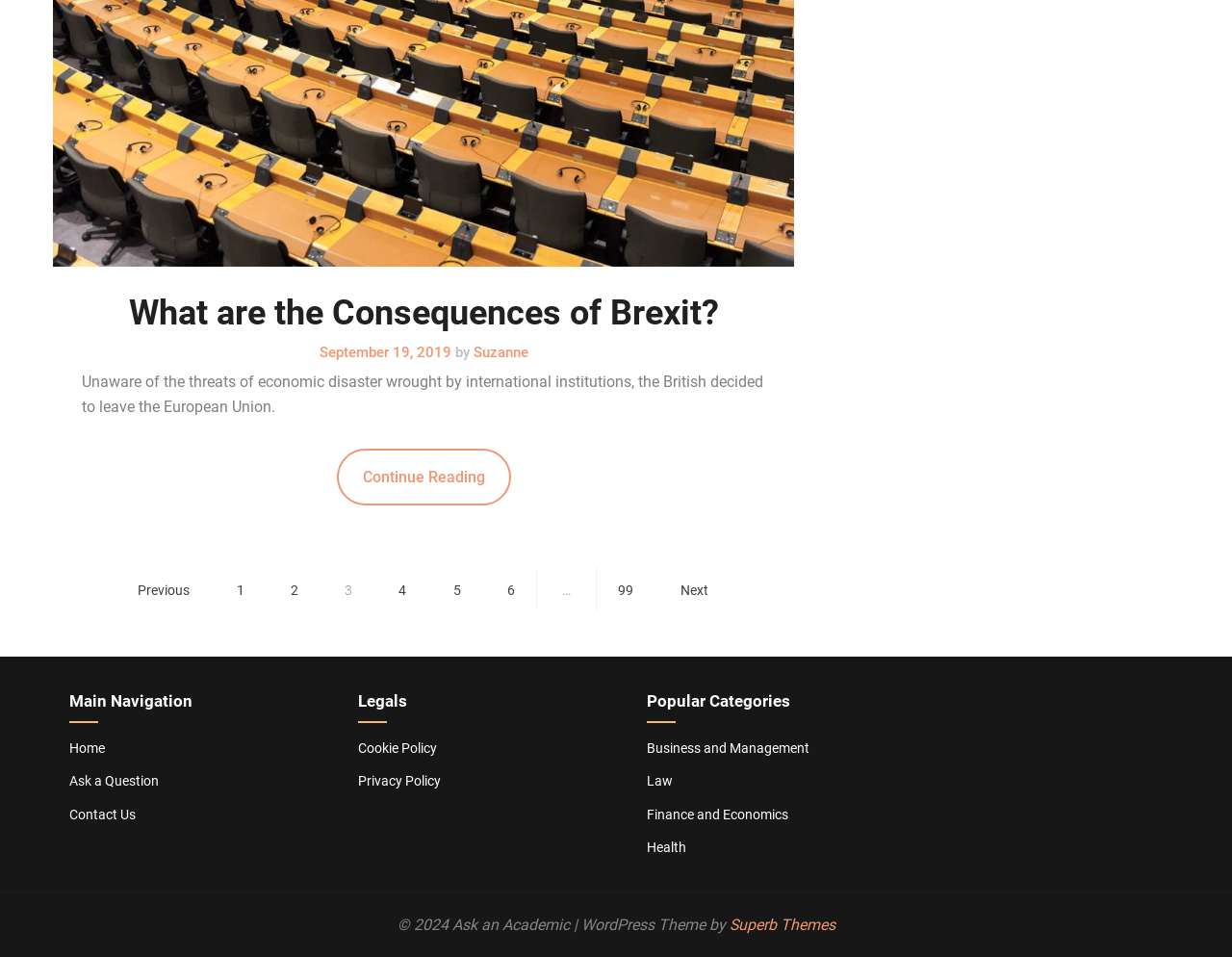Please determine the bounding box coordinates of the element's region to click in order to carry out the following instruction: "Click on 'What are the Consequences of Brexit?' to read the article". The coordinates should be four float numbers between 0 and 1, i.e., [left, top, right, bottom].

[0.104, 0.306, 0.583, 0.348]